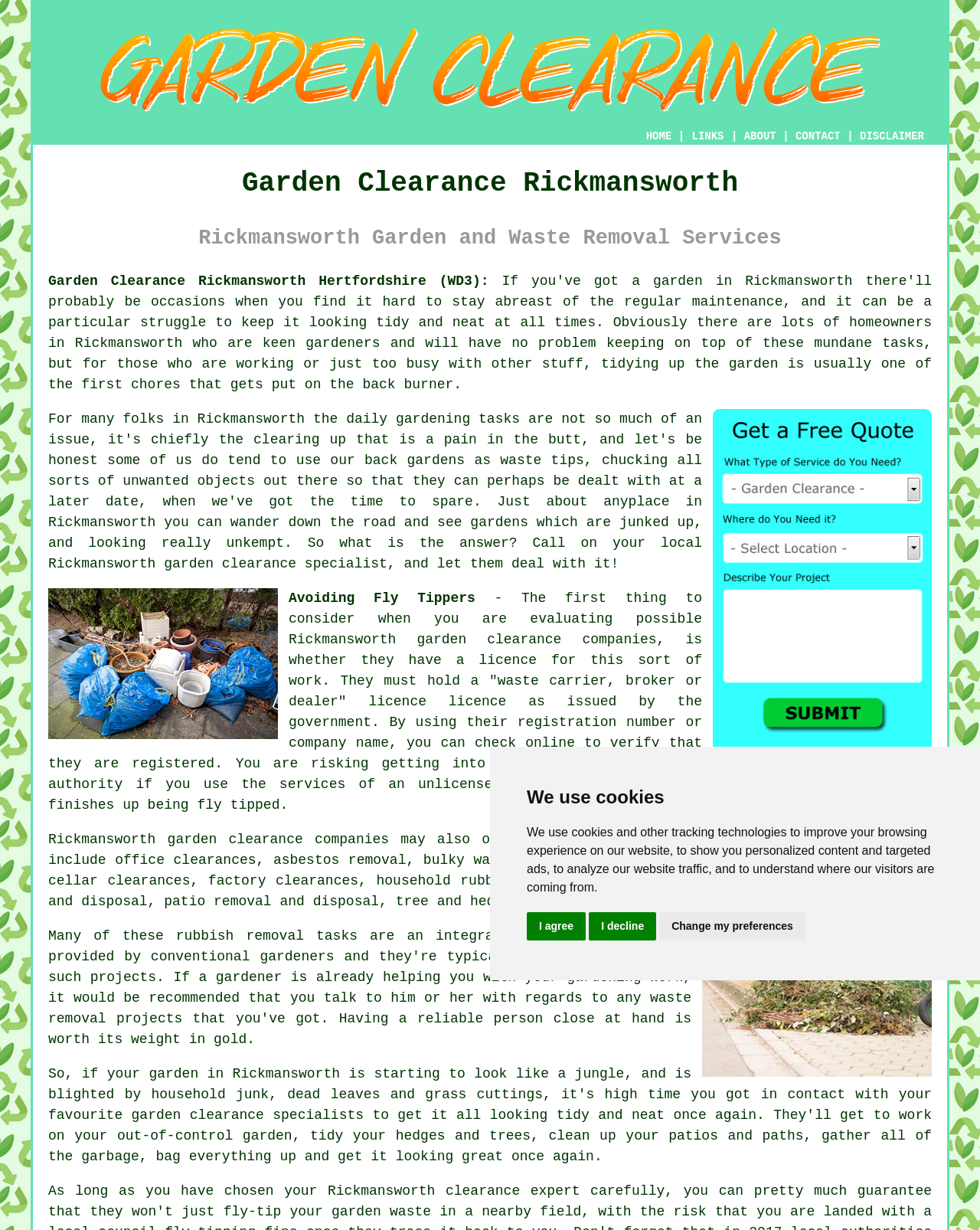Locate the bounding box coordinates of the element I should click to achieve the following instruction: "Click the 'Avoiding Fly Tippers' link".

[0.295, 0.48, 0.485, 0.493]